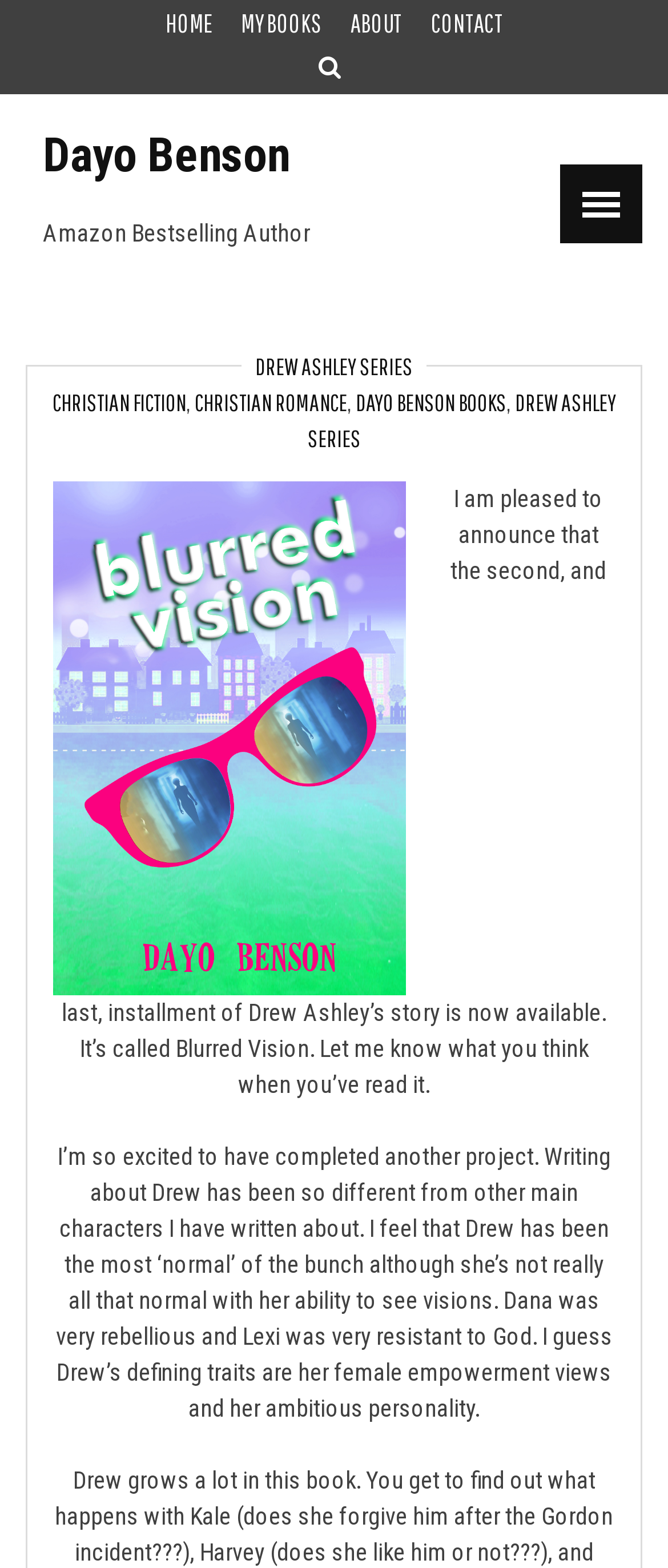Please predict the bounding box coordinates of the element's region where a click is necessary to complete the following instruction: "check out Drew Ashley Series". The coordinates should be represented by four float numbers between 0 and 1, i.e., [left, top, right, bottom].

[0.382, 0.225, 0.618, 0.243]